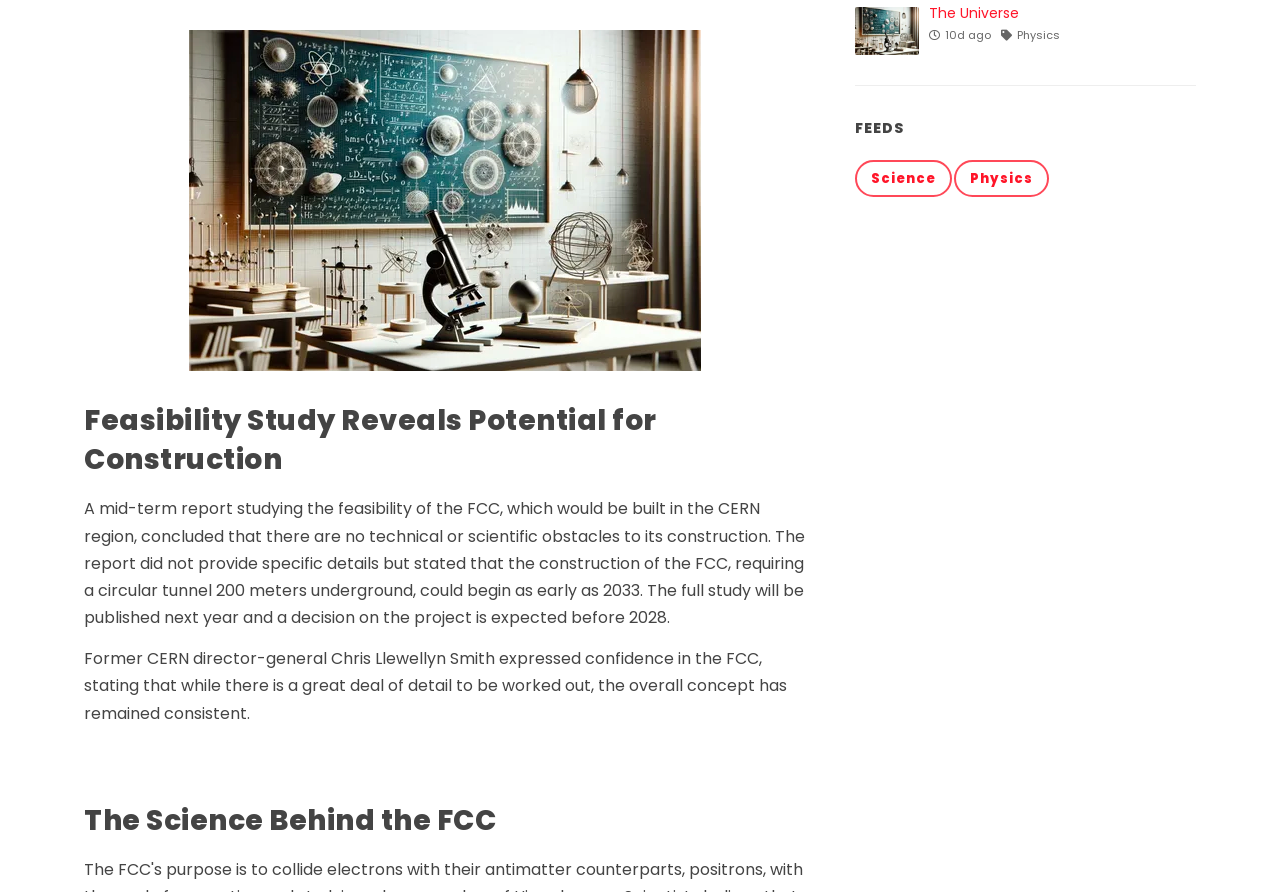Determine the bounding box coordinates (top-left x, top-left y, bottom-right x, bottom-right y) of the UI element described in the following text: Physics

[0.745, 0.179, 0.82, 0.221]